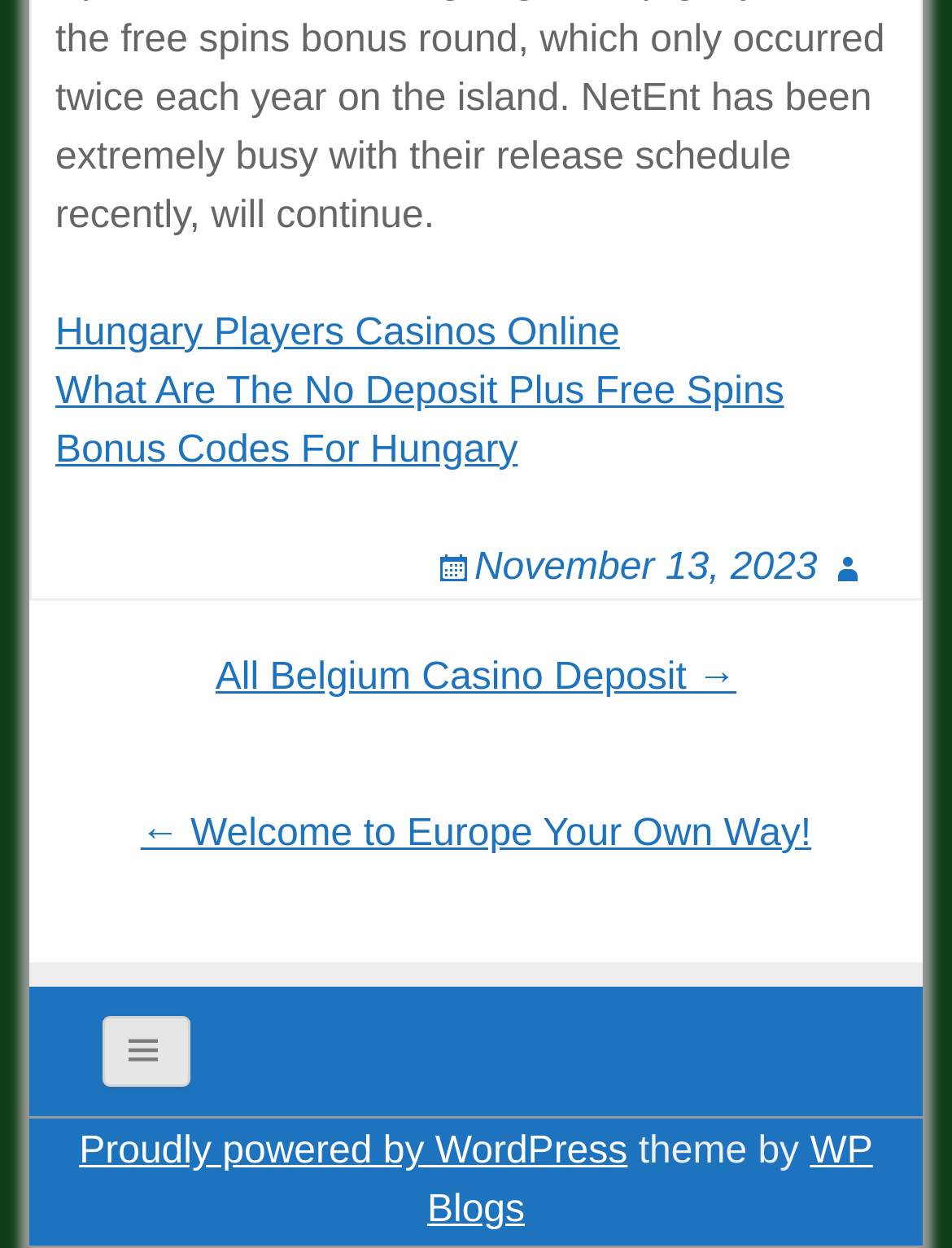What is the navigation section title?
Using the information from the image, give a concise answer in one word or a short phrase.

Post navigation